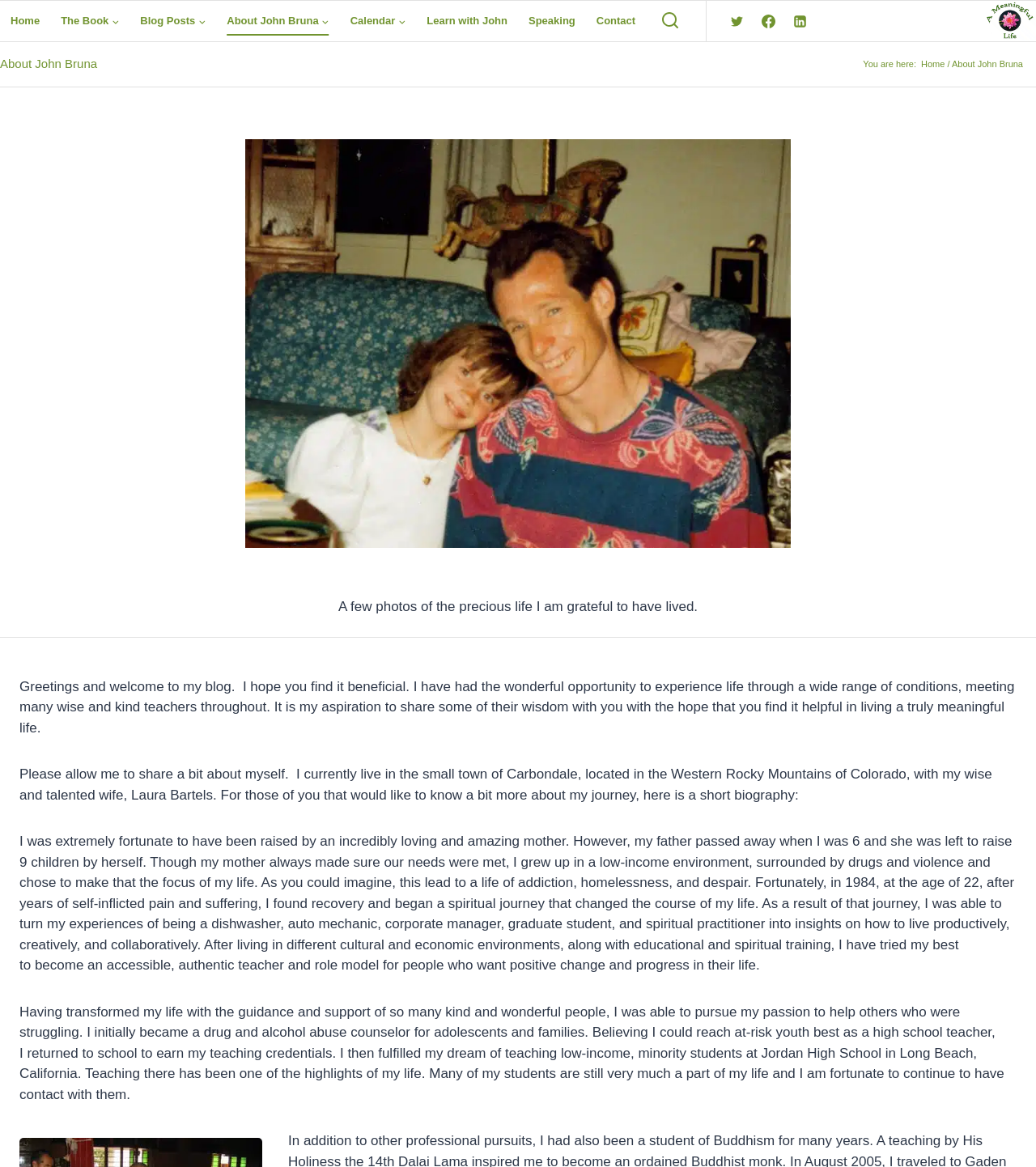Identify the coordinates of the bounding box for the element described below: "Learn with John". Return the coordinates as four float numbers between 0 and 1: [left, top, right, bottom].

[0.402, 0.006, 0.5, 0.03]